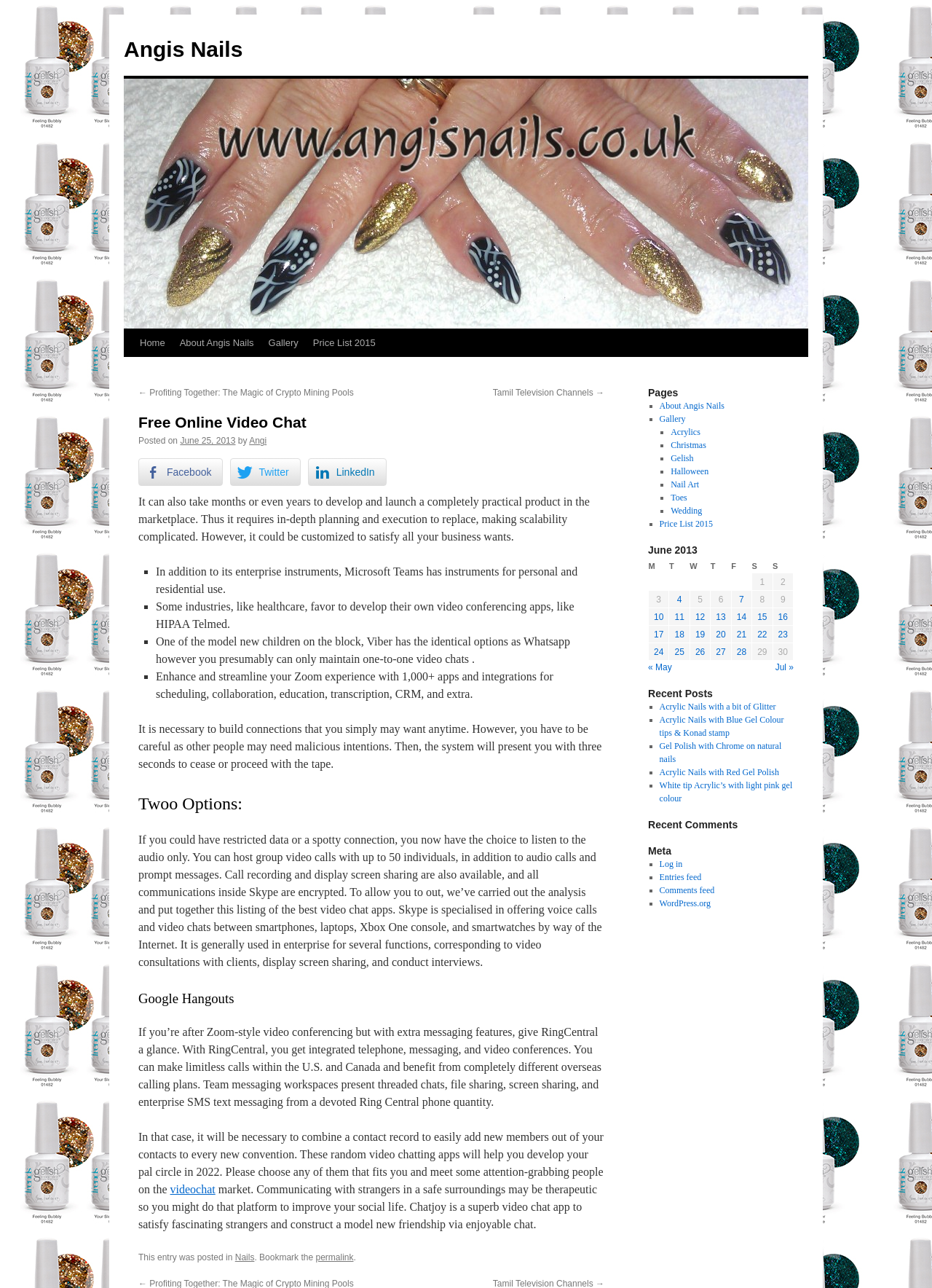What is the name of the website?
Please use the visual content to give a single word or phrase answer.

Angis Nails